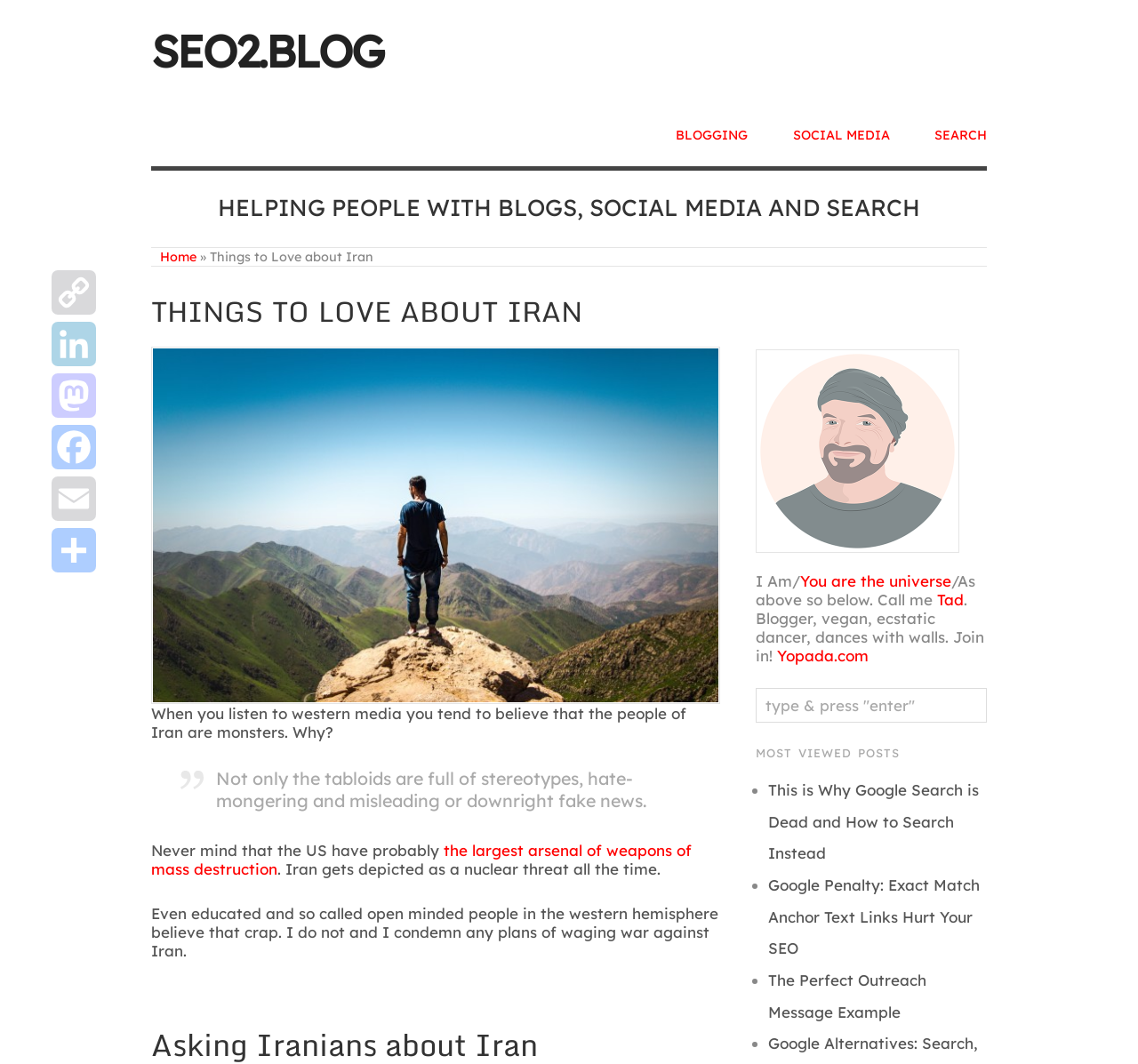Look at the image and write a detailed answer to the question: 
What is the topic of the article?

The topic of the article can be determined by looking at the heading 'THINGS TO LOVE ABOUT IRAN' and the content of the article, which discusses the stereotypes and misconceptions about Iran and its people.